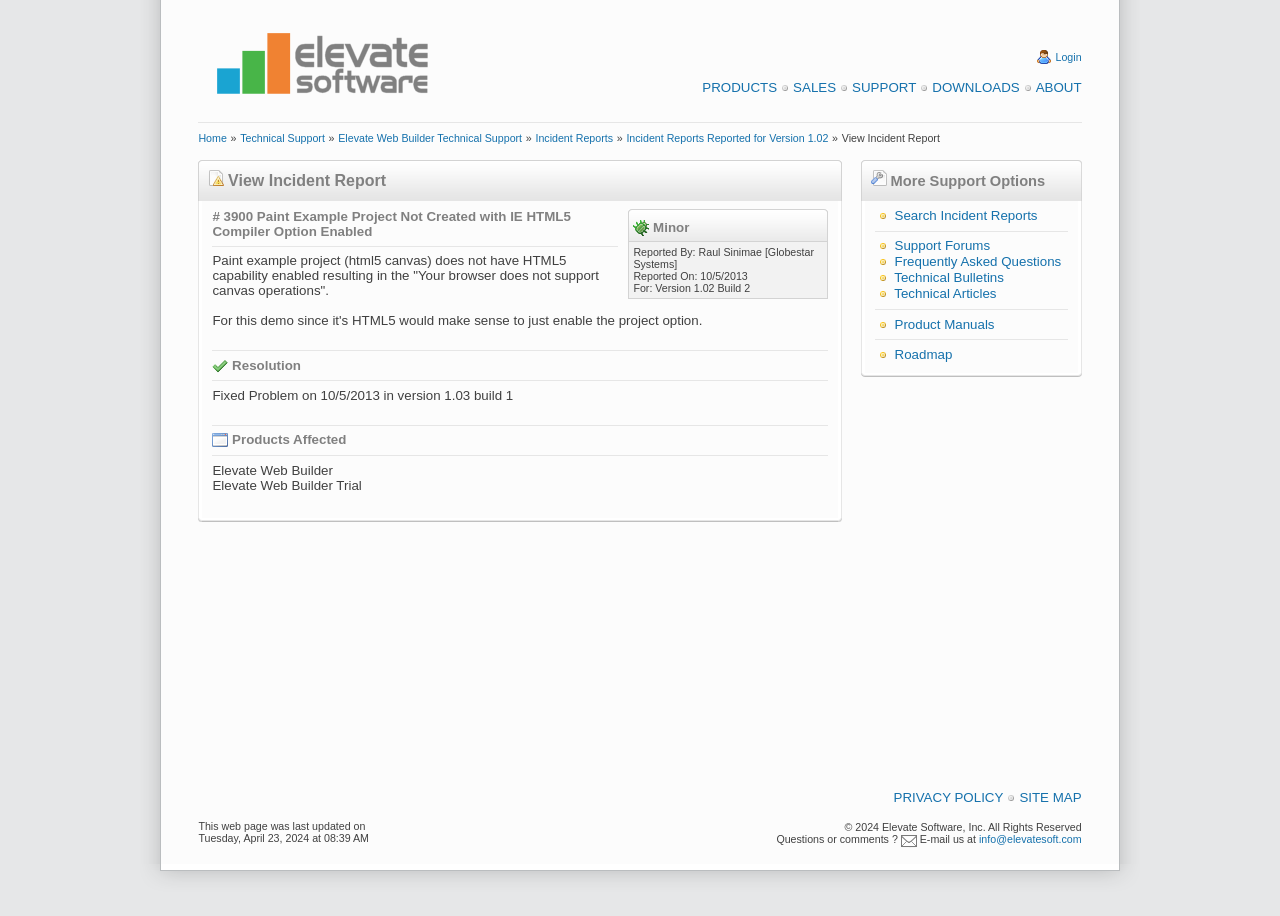Can you pinpoint the bounding box coordinates for the clickable element required for this instruction: "Search for incident reports"? The coordinates should be four float numbers between 0 and 1, i.e., [left, top, right, bottom].

[0.699, 0.227, 0.811, 0.243]